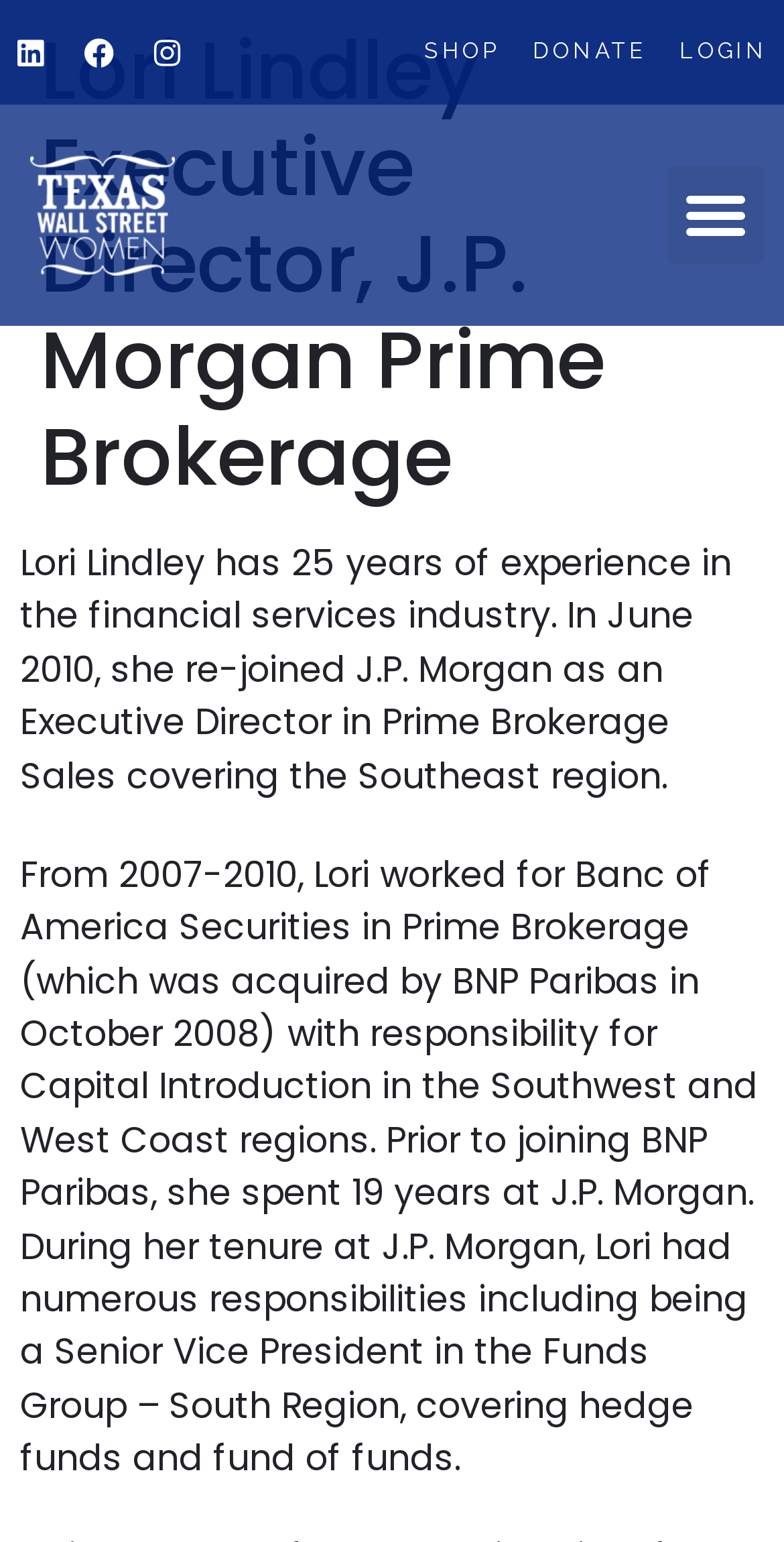Refer to the screenshot and answer the following question in detail:
What is the name of the company Lori Lindley worked for from 2007-2010?

I read the second paragraph of the biography, which states 'From 2007-2010, Lori worked for Banc of America Securities in Prime Brokerage...'.